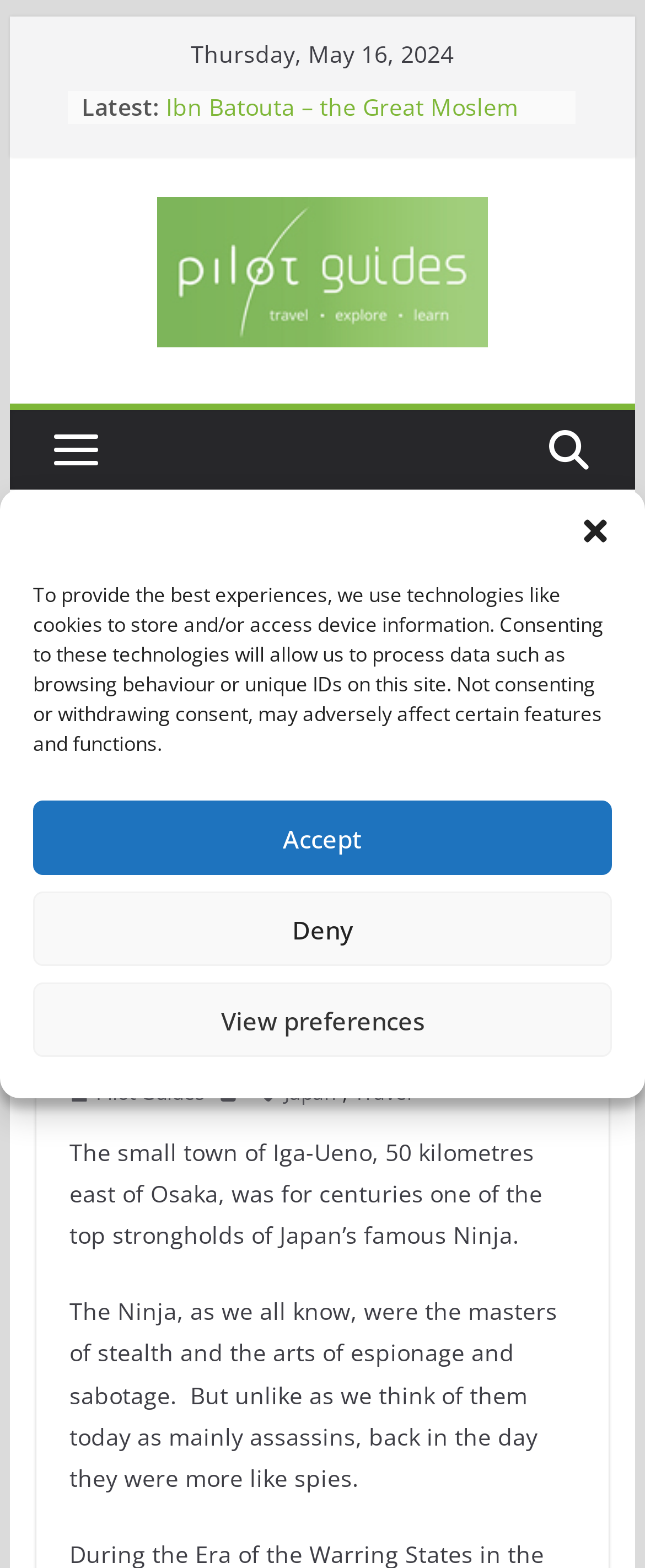How many categories are there in the navigation menu?
Based on the visual details in the image, please answer the question thoroughly.

I counted the number of link elements in the navigation menu, which contains three categories: 'PILOT GUIDES', 'ARTICLES', and 'Japan'.